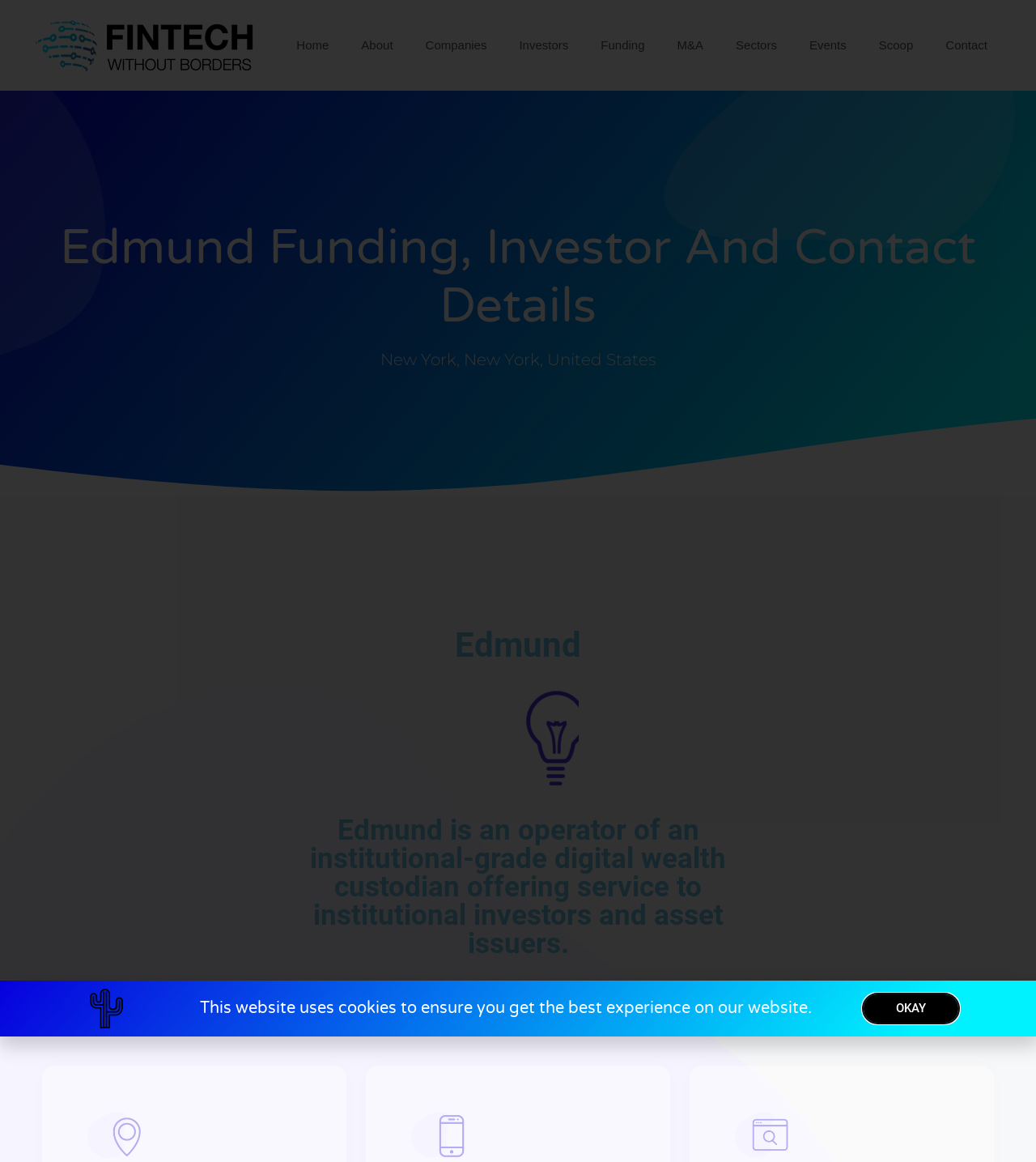What is the name of the company?
Make sure to answer the question with a detailed and comprehensive explanation.

The name of the company can be found in the heading element with the text 'Edmund Funding, Investor And Contact Details' and also in the link element with the text 'Edmund'.